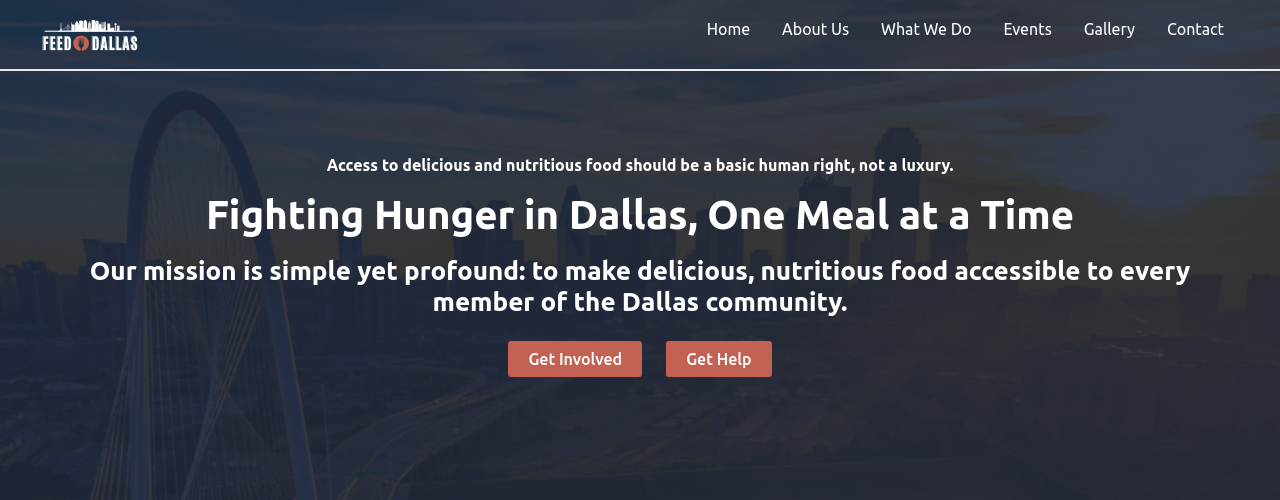Please answer the following question using a single word or phrase: 
What is the fundamental human right emphasized by Feed Dallas?

Access to delicious and nutritious food